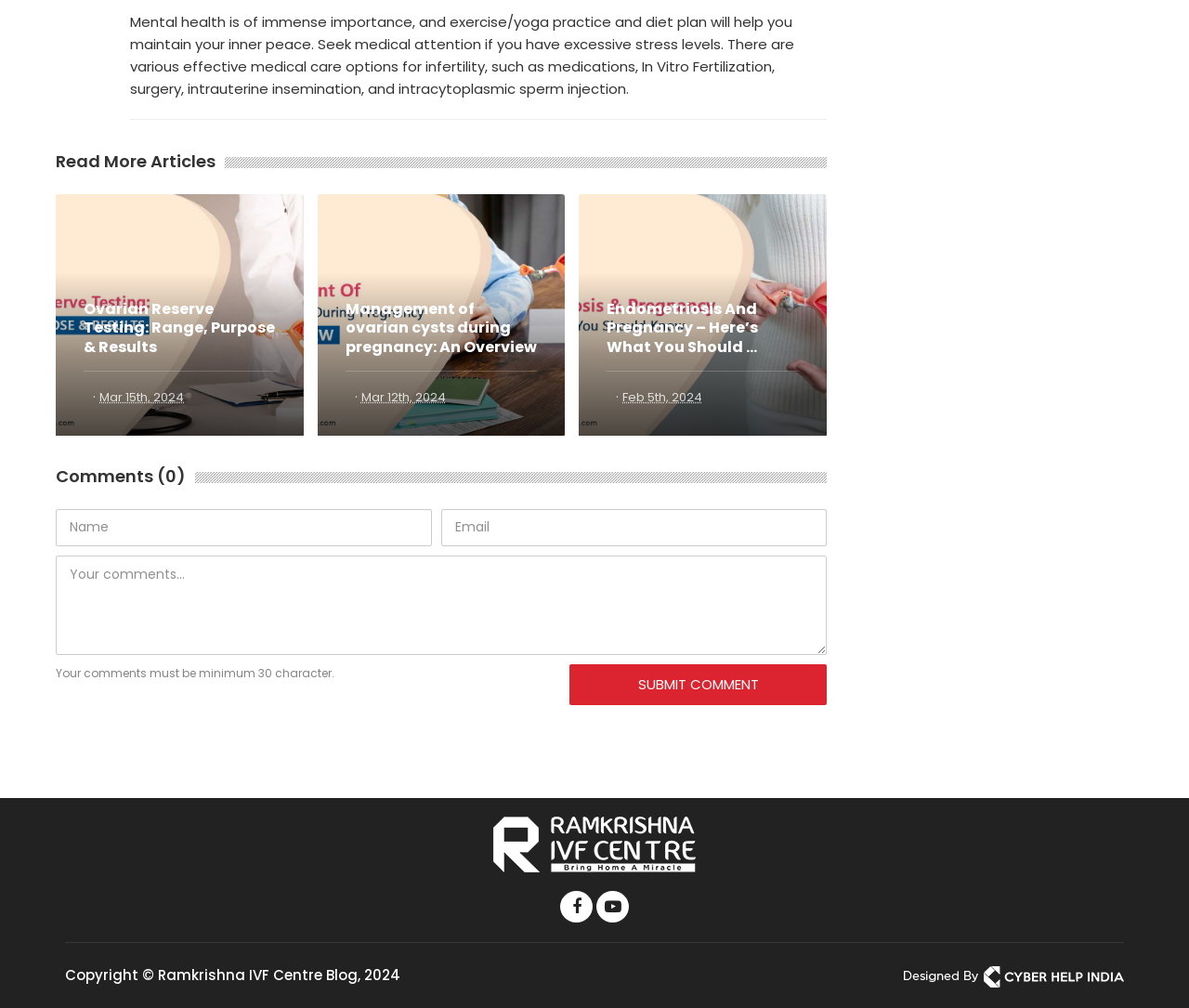Locate the bounding box for the described UI element: "name="guest_comment" placeholder="Your comments..."". Ensure the coordinates are four float numbers between 0 and 1, formatted as [left, top, right, bottom].

[0.047, 0.551, 0.695, 0.65]